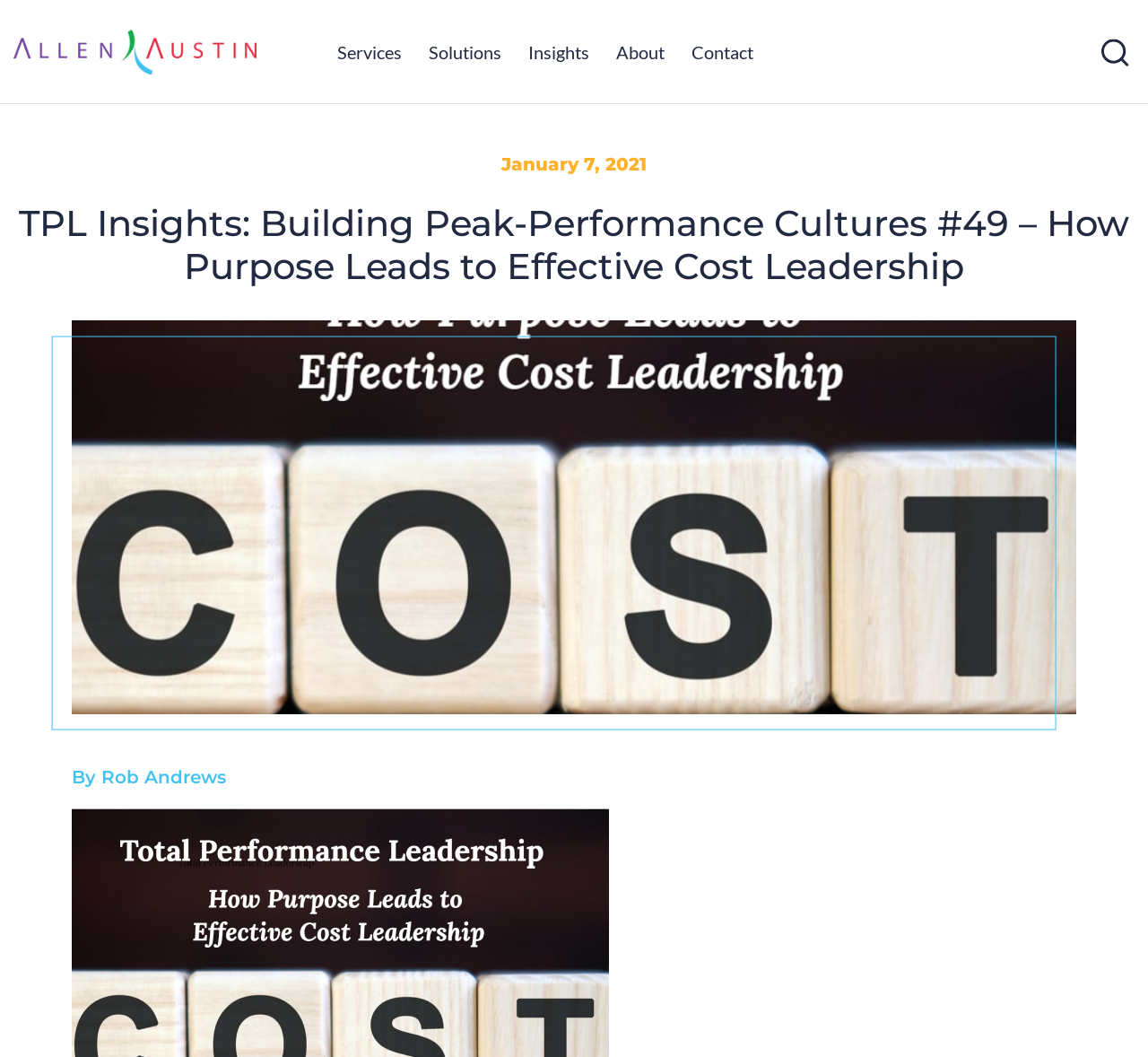Please examine the image and answer the question with a detailed explanation:
How many navigation links are there?

There are five navigation links at the top of the webpage, namely 'Services', 'Solutions', 'Insights', 'About', and 'Contact'. These links are arranged horizontally and are easily accessible.